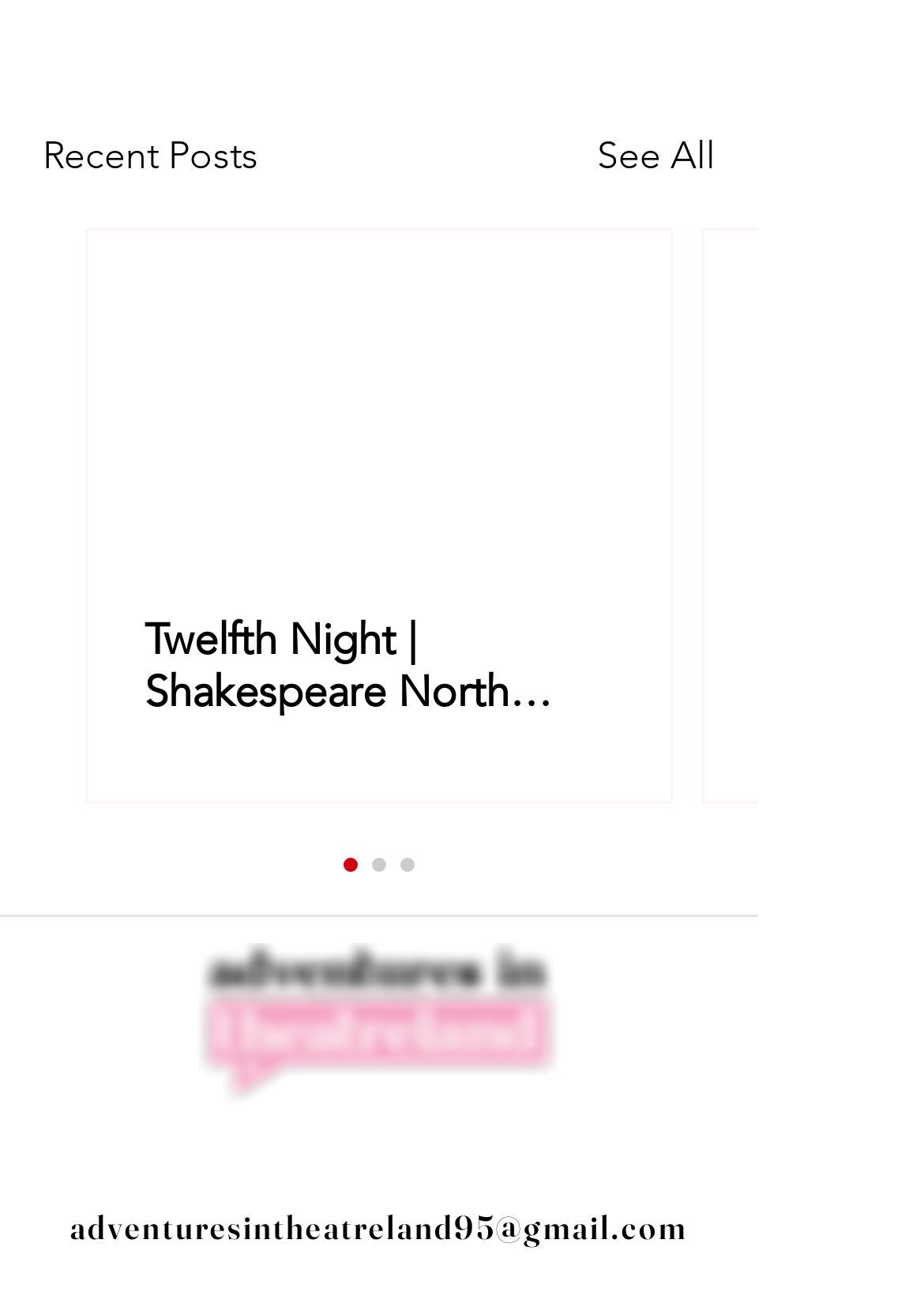Determine the bounding box coordinates of the clickable region to carry out the instruction: "View recent posts".

[0.046, 0.098, 0.279, 0.142]